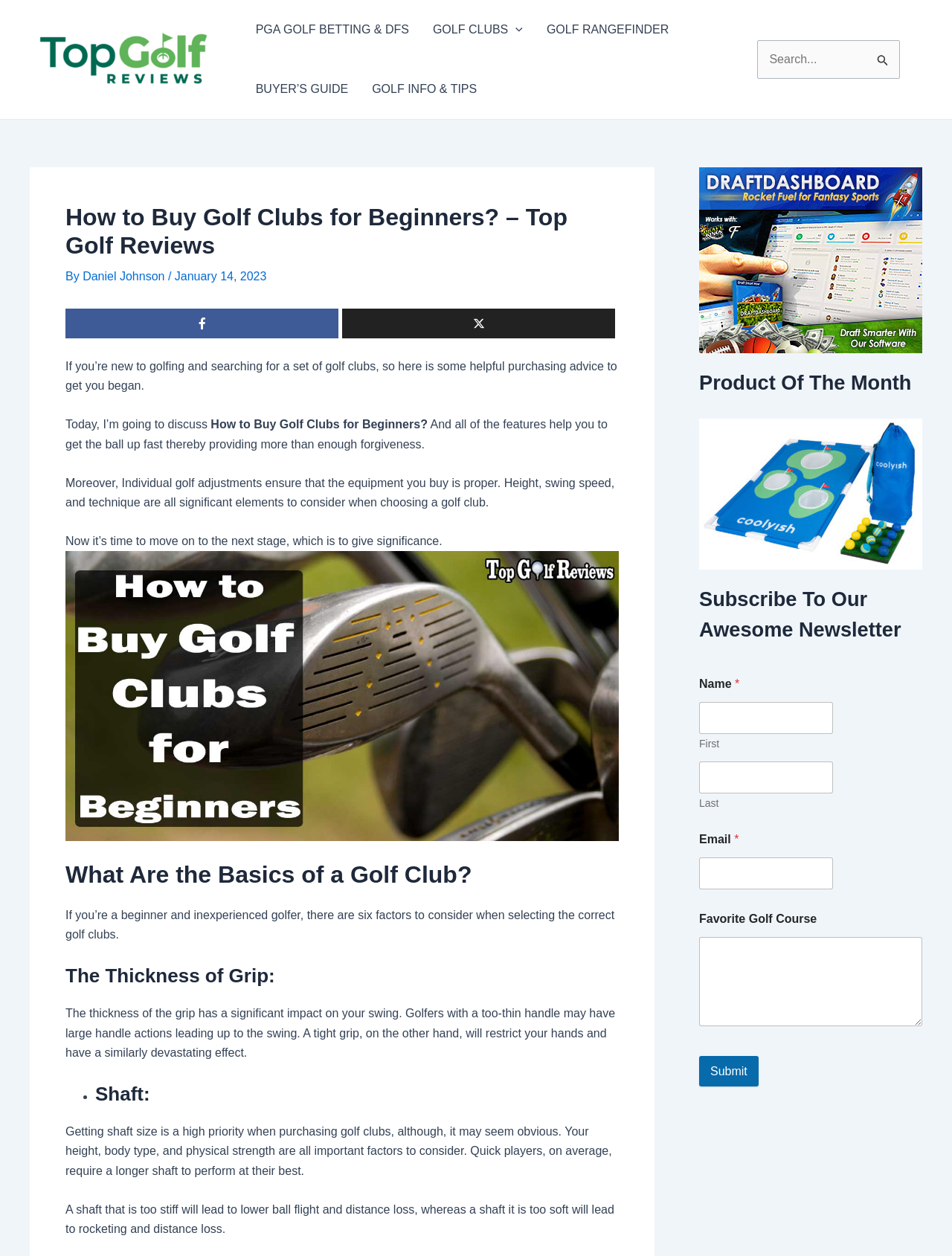Respond with a single word or phrase to the following question: What is the text on the top-left corner of the webpage?

Top Golf Reviews